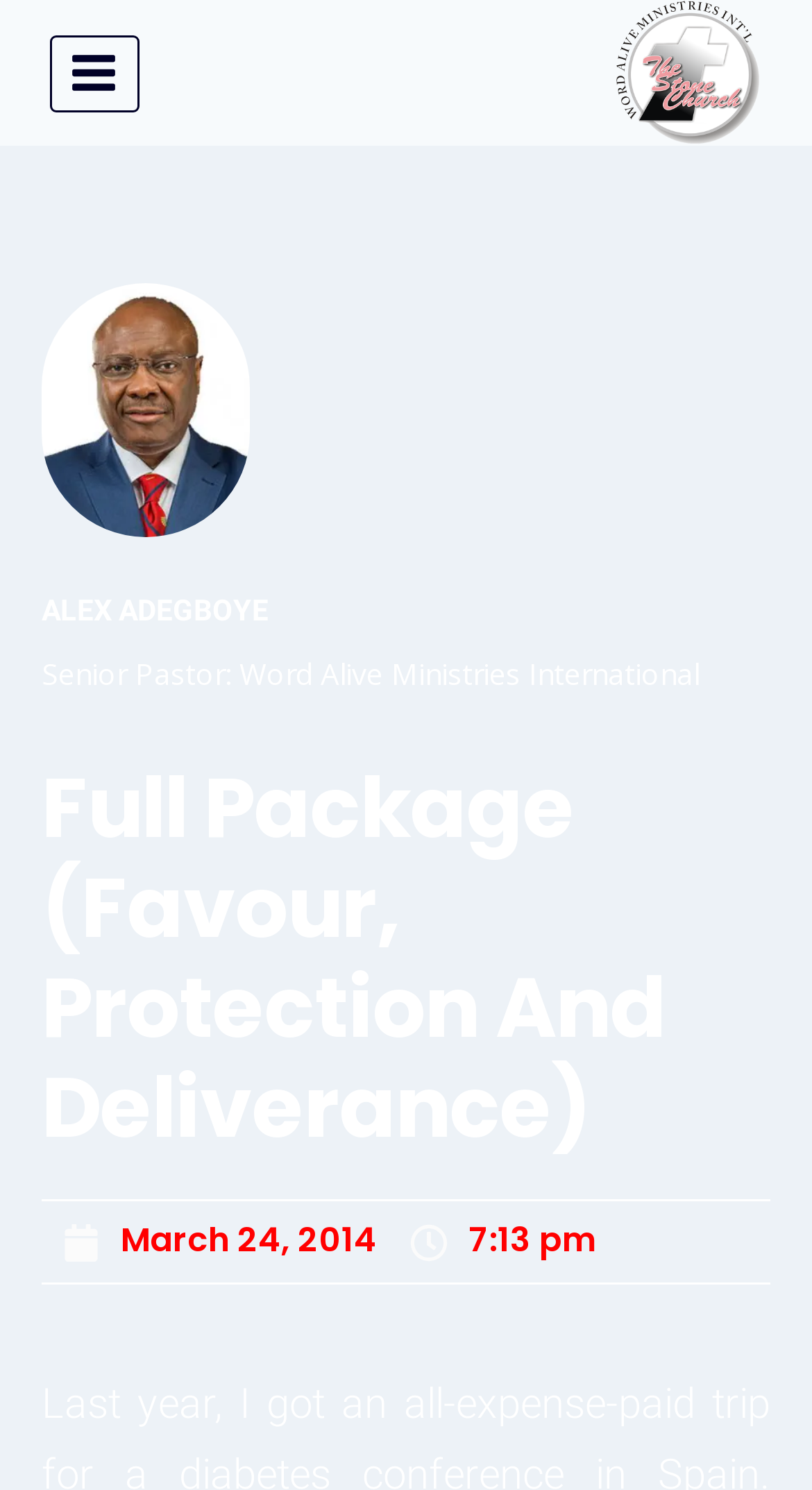What is the time of the post?
Using the image provided, answer with just one word or phrase.

7:13 pm